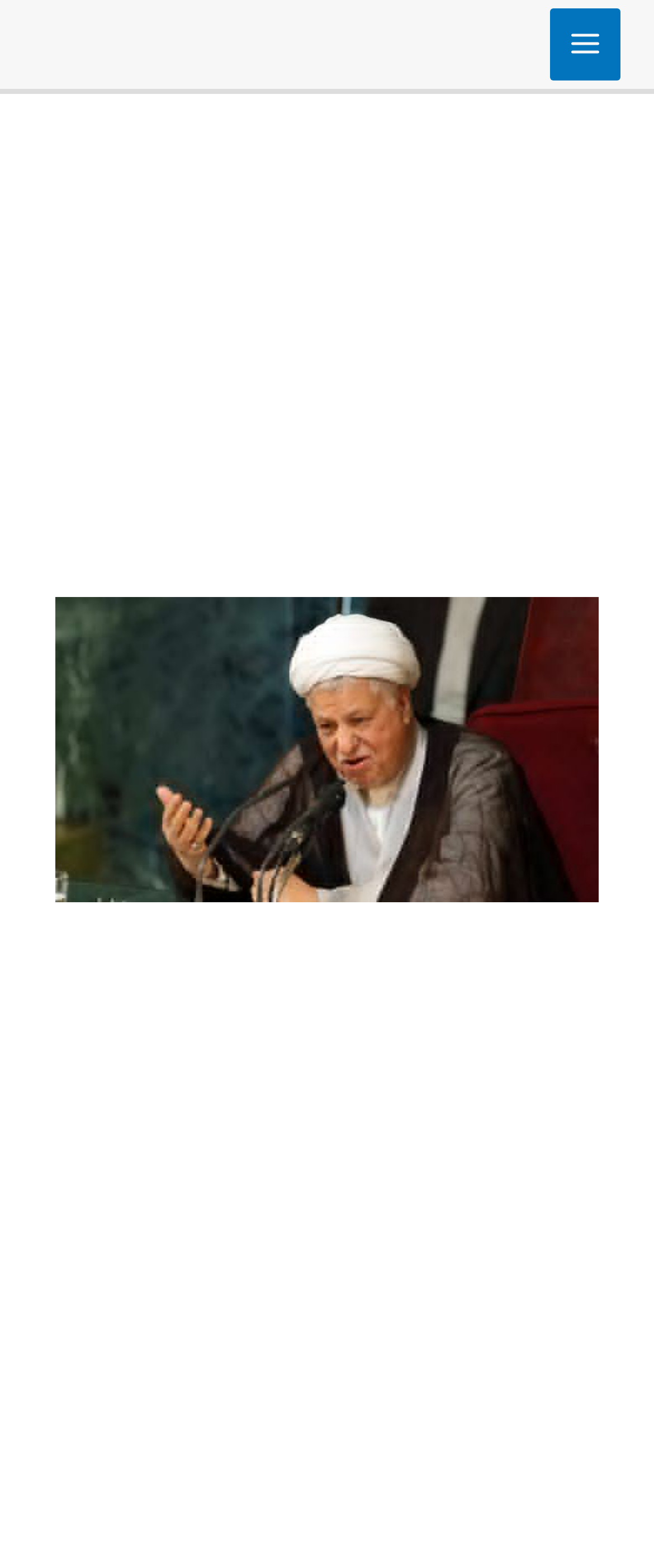Give a comprehensive overview of the webpage, including key elements.

The webpage appears to be a news article about Iran's ex-President, Akbar Hashemi Rafsanjani, running for the February election. At the top left of the page, there is a link to "Election World" accompanied by an image with the same name. On the top right, there is a button labeled "MAIN MENU" with an image beside it.

Below the top section, there is a header area that spans almost the entire width of the page. The header contains a heading that reads "IRAN’S EX-PRESIDENT, AKBAR HASHEMI RAFSANJANI, RUNNING FOR FEBRUARY ELECTION". Below the heading, there is a horizontal line with a link to "Middle East" and a byline "By Ben Hall".

The main content of the article is divided into two paragraphs. The first paragraph states that former Iranian president Akbar Hashemi Rafsanjani has confirmed his participation in the country's election for its leader. The second paragraph explains that Iran is holding an election for its supreme leader and a clerical body that will choose the leader, and Rafsanjani is targeting a seat in the clerical body.